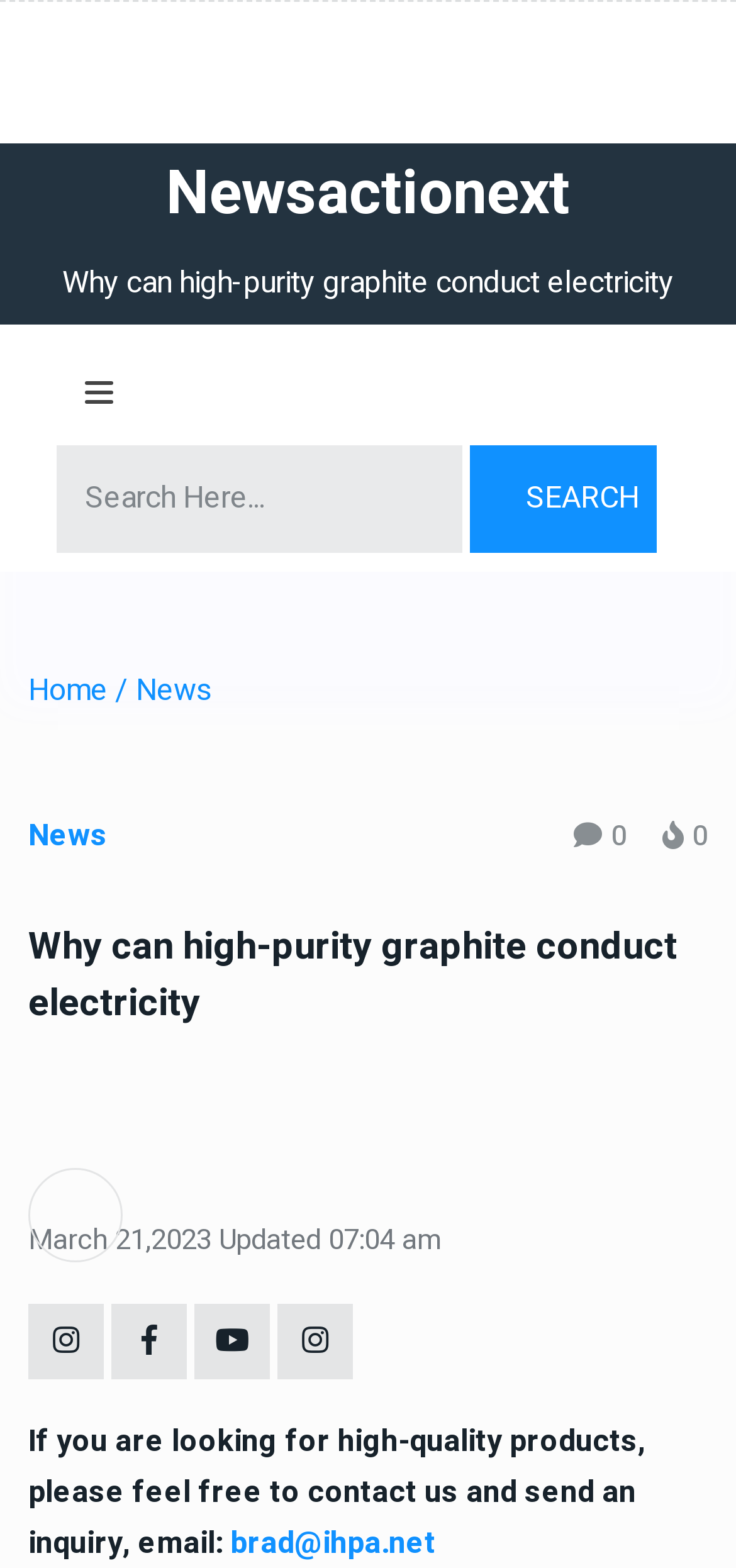Given the element description, predict the bounding box coordinates in the format (top-left x, top-left y, bottom-right x, bottom-right y), using floating point numbers between 0 and 1: Search

[0.637, 0.284, 0.891, 0.353]